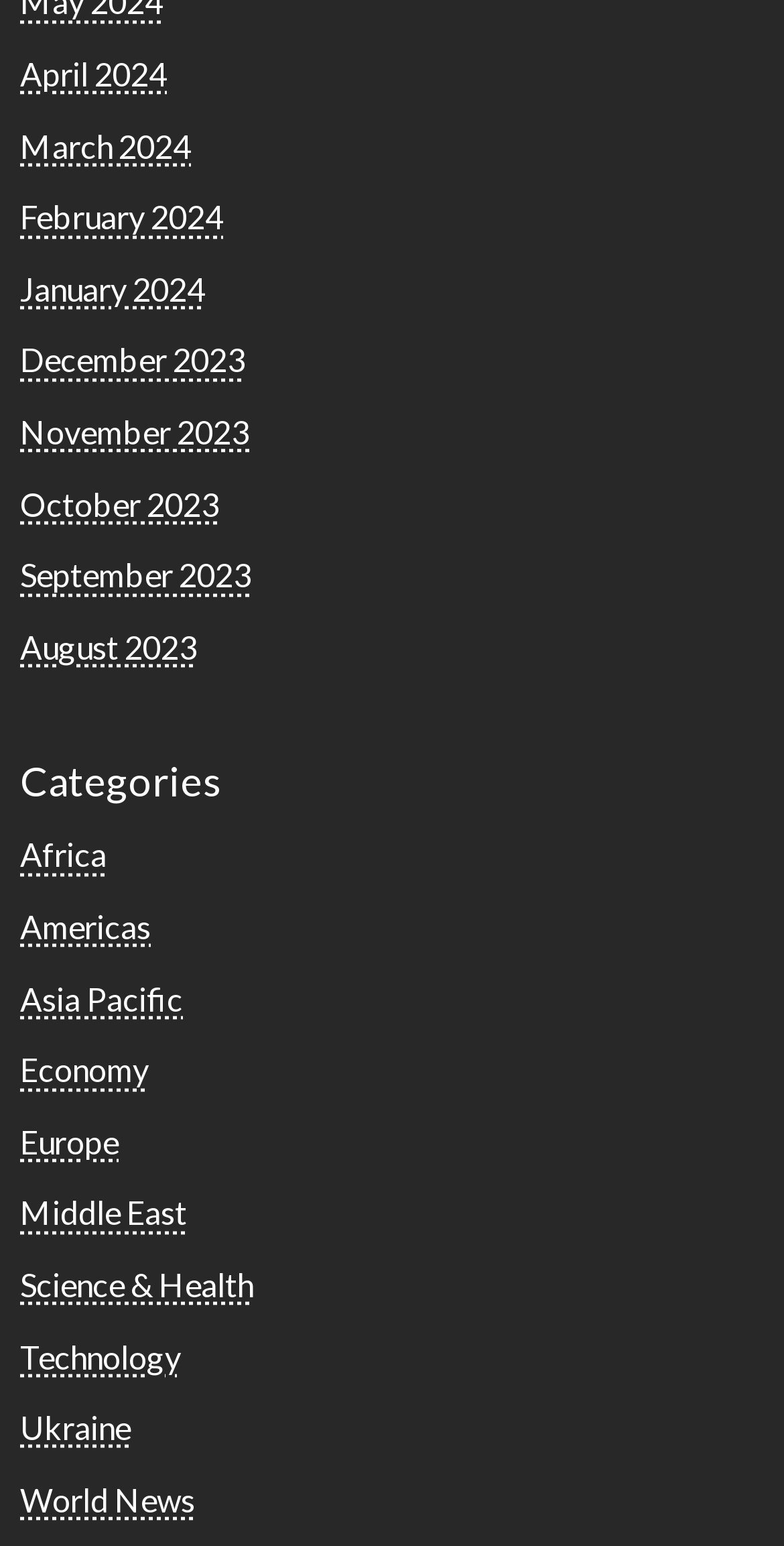Identify the bounding box coordinates of the clickable region required to complete the instruction: "Explore World News". The coordinates should be given as four float numbers within the range of 0 and 1, i.e., [left, top, right, bottom].

[0.026, 0.957, 0.249, 0.982]